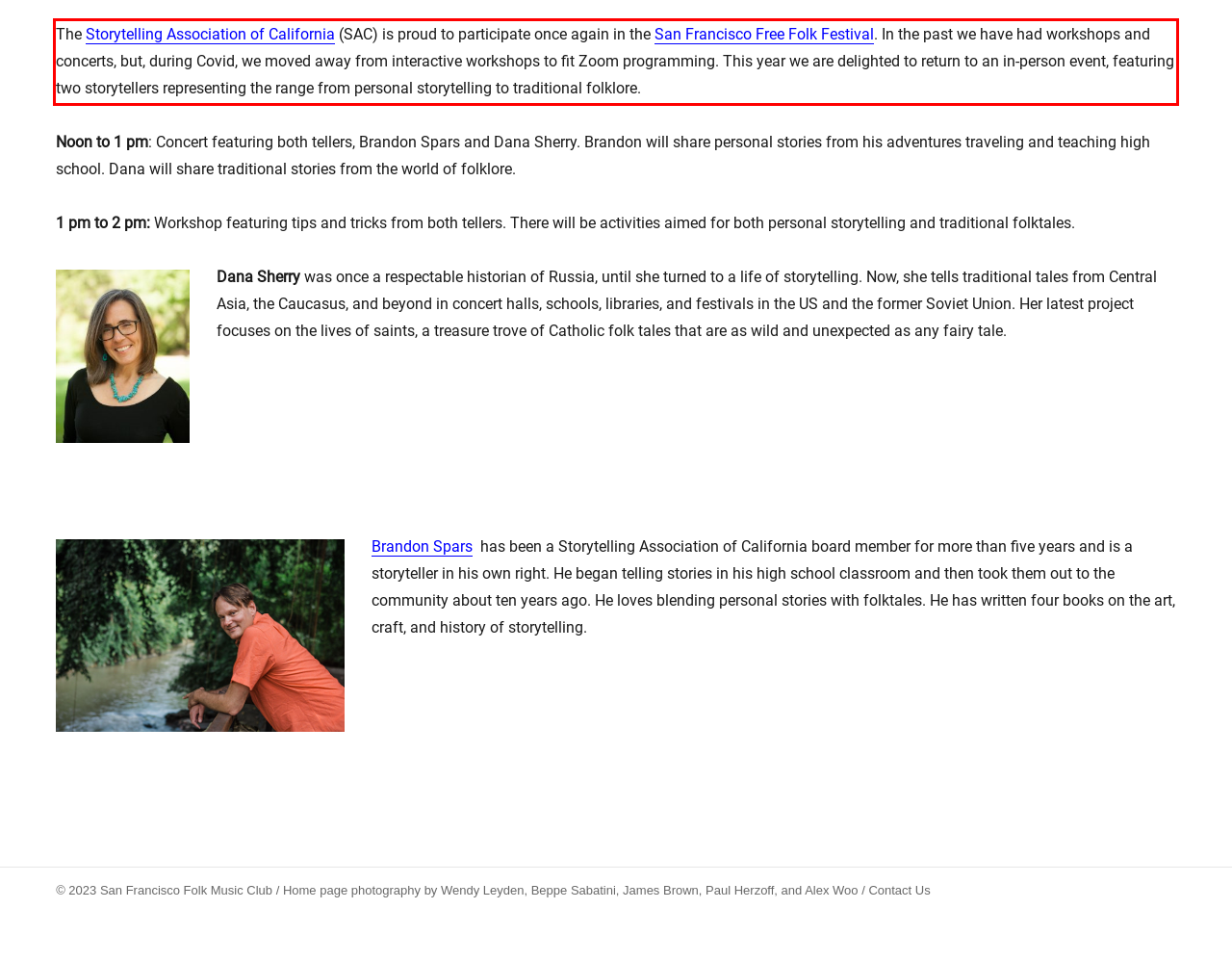The screenshot you have been given contains a UI element surrounded by a red rectangle. Use OCR to read and extract the text inside this red rectangle.

The Storytelling Association of California (SAC) is proud to participate once again in the San Francisco Free Folk Festival. In the past we have had workshops and concerts, but, during Covid, we moved away from interactive workshops to fit Zoom programming. This year we are delighted to return to an in-person event, featuring two storytellers representing the range from personal storytelling to traditional folklore.